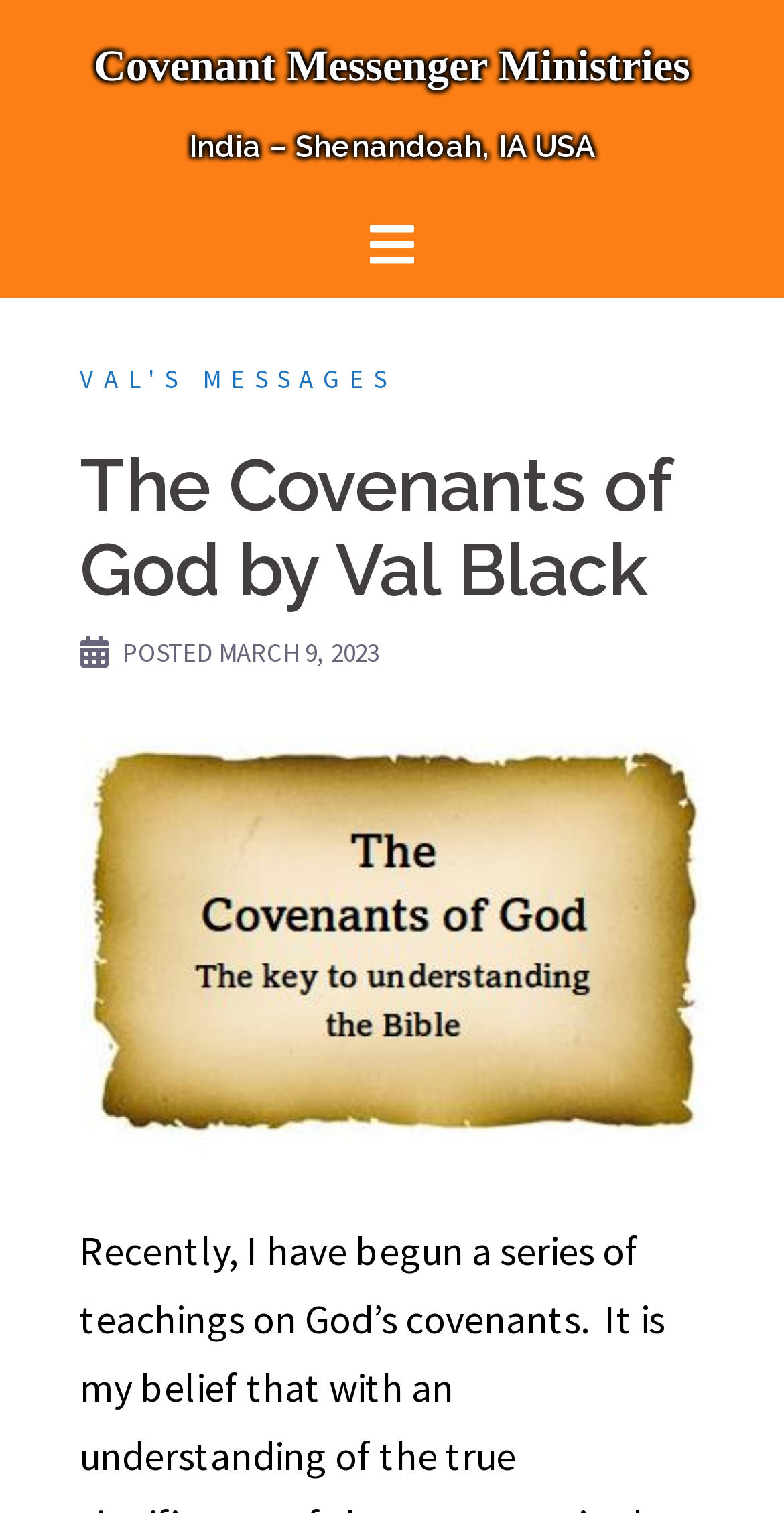What is the name of the ministry?
By examining the image, provide a one-word or phrase answer.

Covenant Messenger Ministries